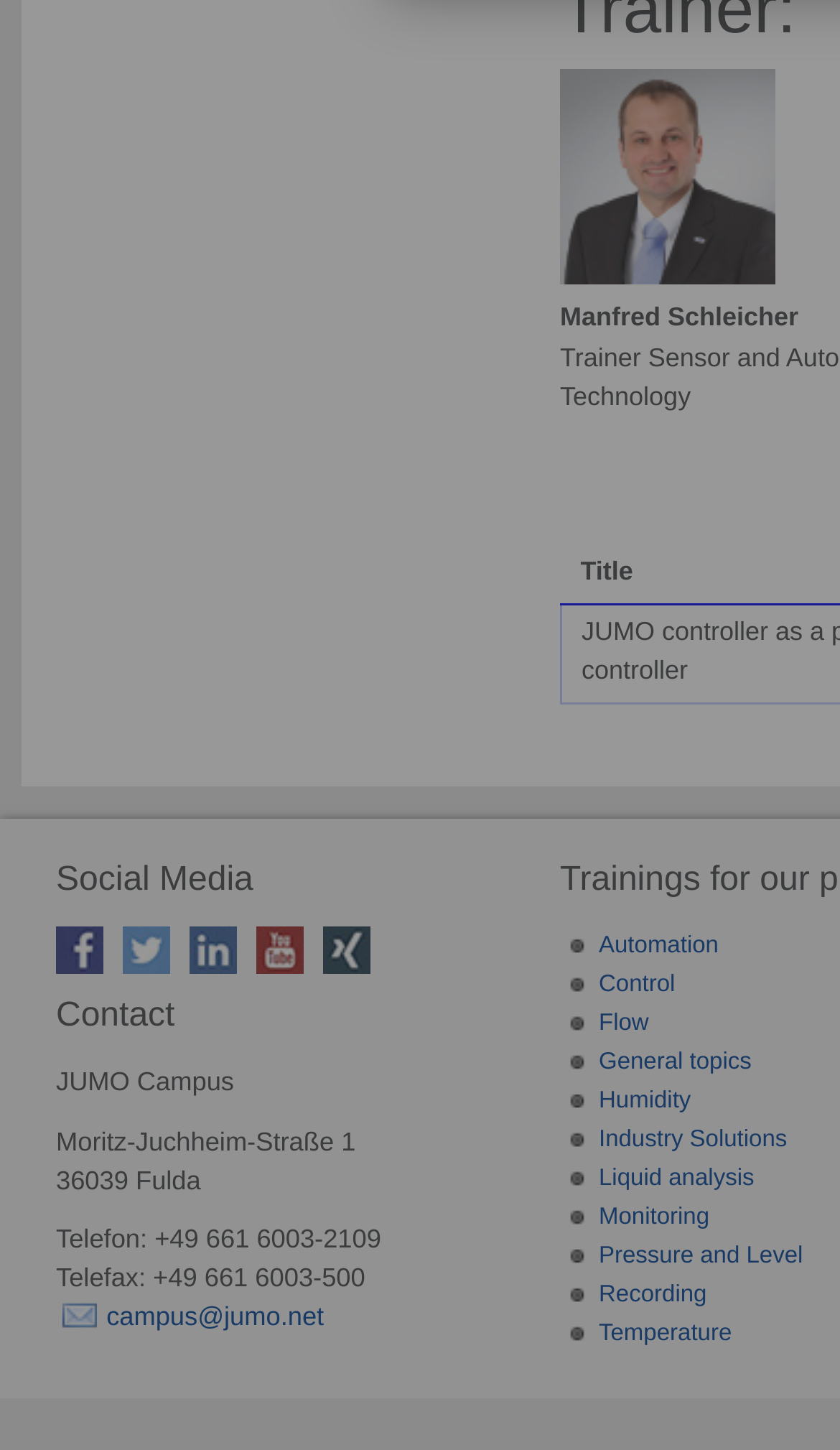What is the address of JUMO Campus?
Please provide a single word or phrase as your answer based on the image.

Moritz-Juchheim-Straße 1, 36039 Fulda